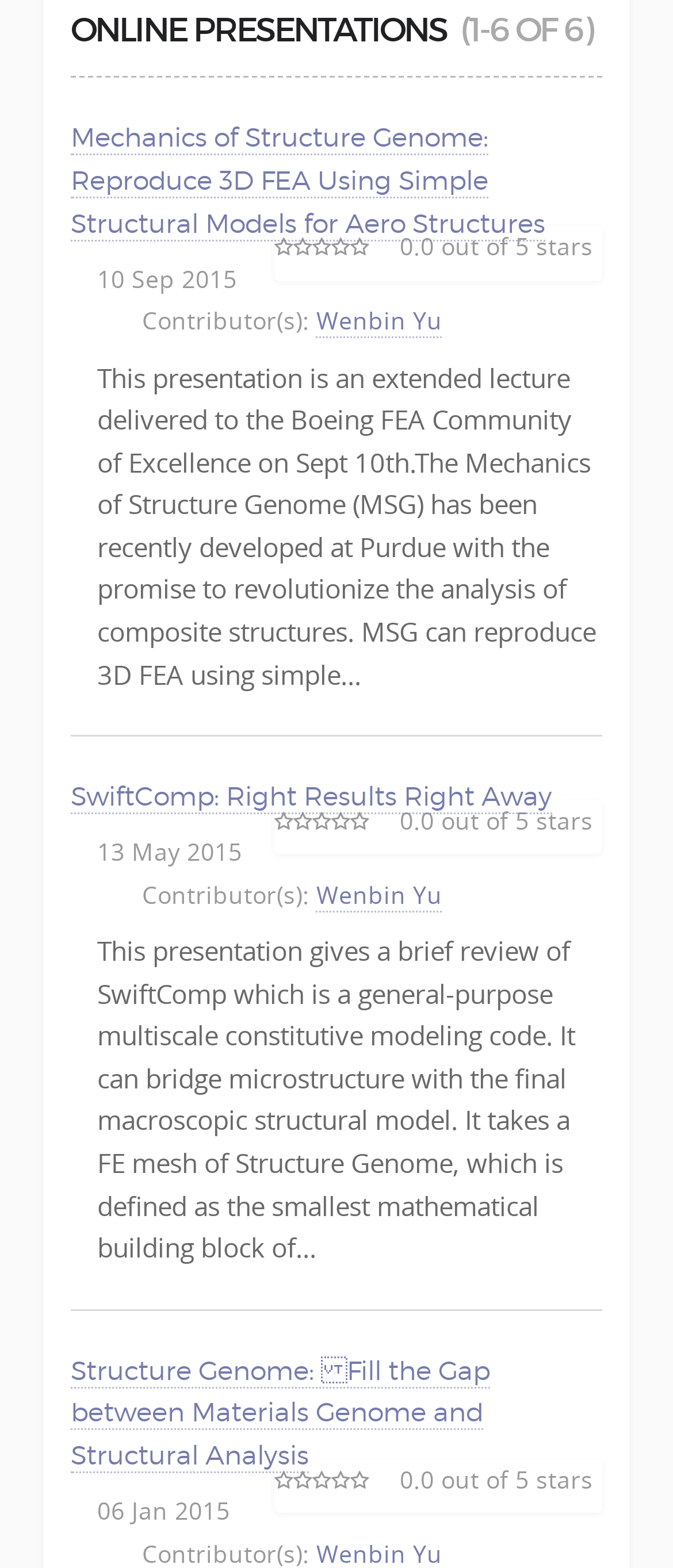Given the description "Wenbin Yu", determine the bounding box of the corresponding UI element.

[0.47, 0.195, 0.657, 0.216]